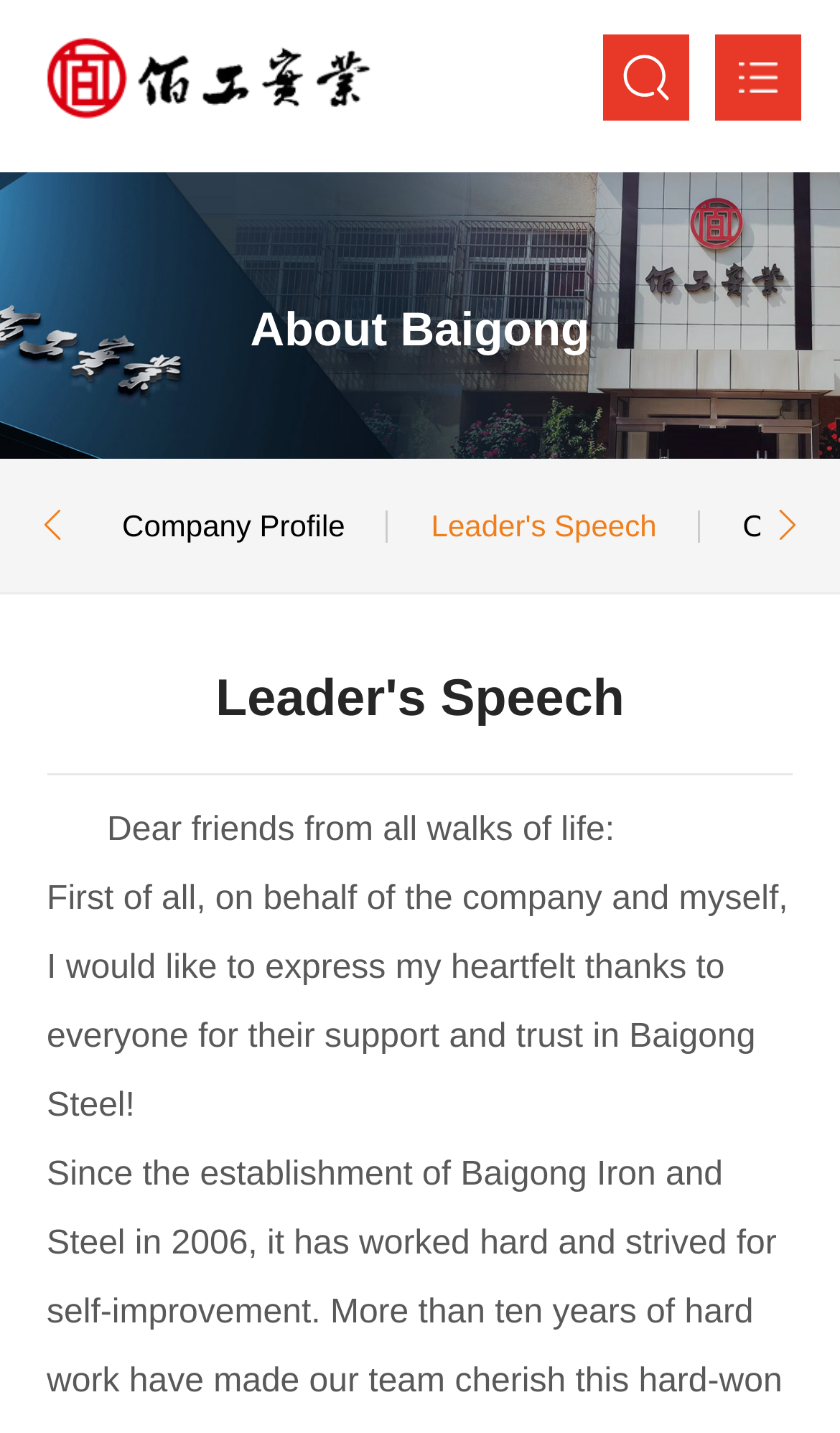Pinpoint the bounding box coordinates of the clickable element to carry out the following instruction: "Click the Next slide button."

[0.906, 0.33, 0.97, 0.405]